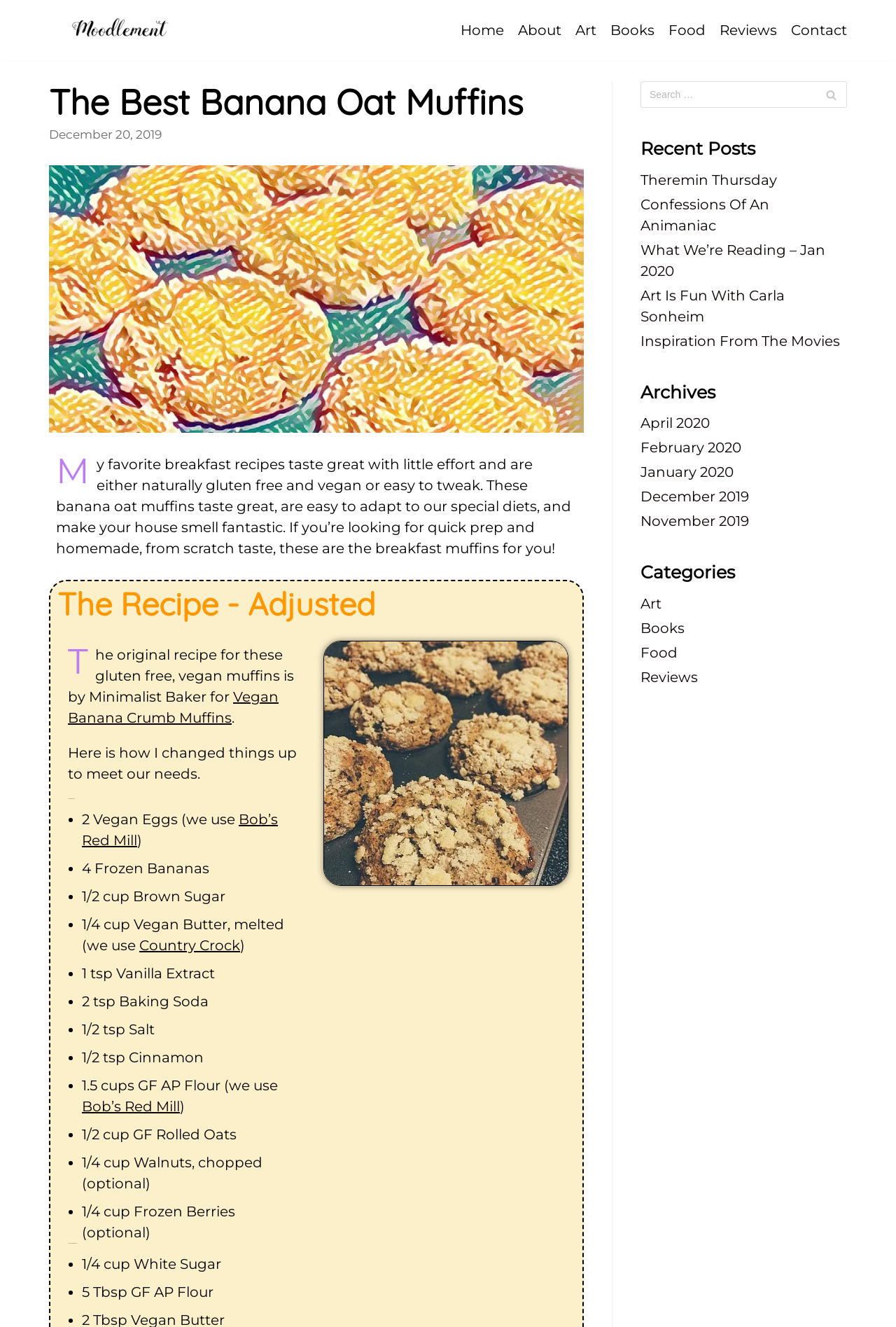What is the date of the article?
Respond with a short answer, either a single word or a phrase, based on the image.

December 20, 2019